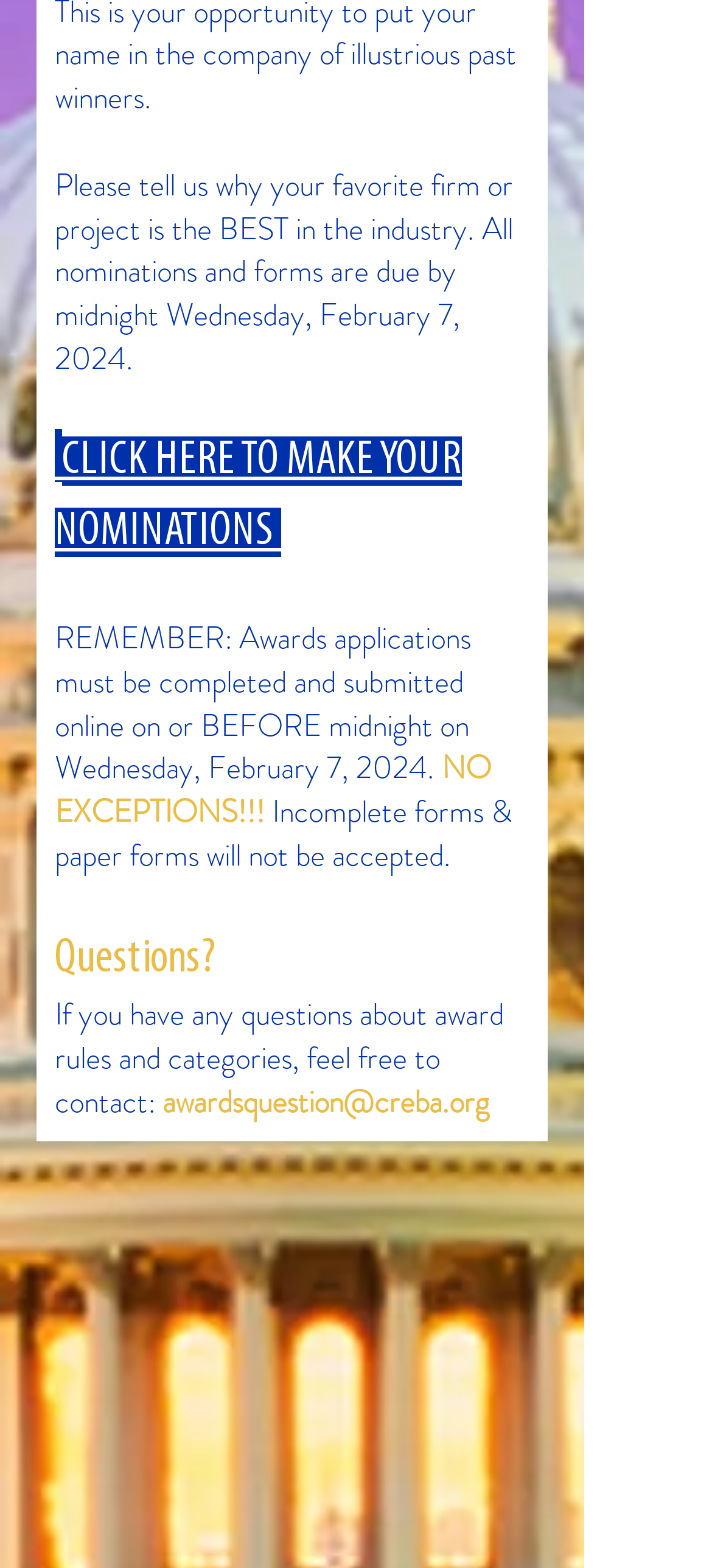Identify the bounding box of the UI element that matches this description: "awardsquestion@creba.org".

[0.228, 0.688, 0.687, 0.716]